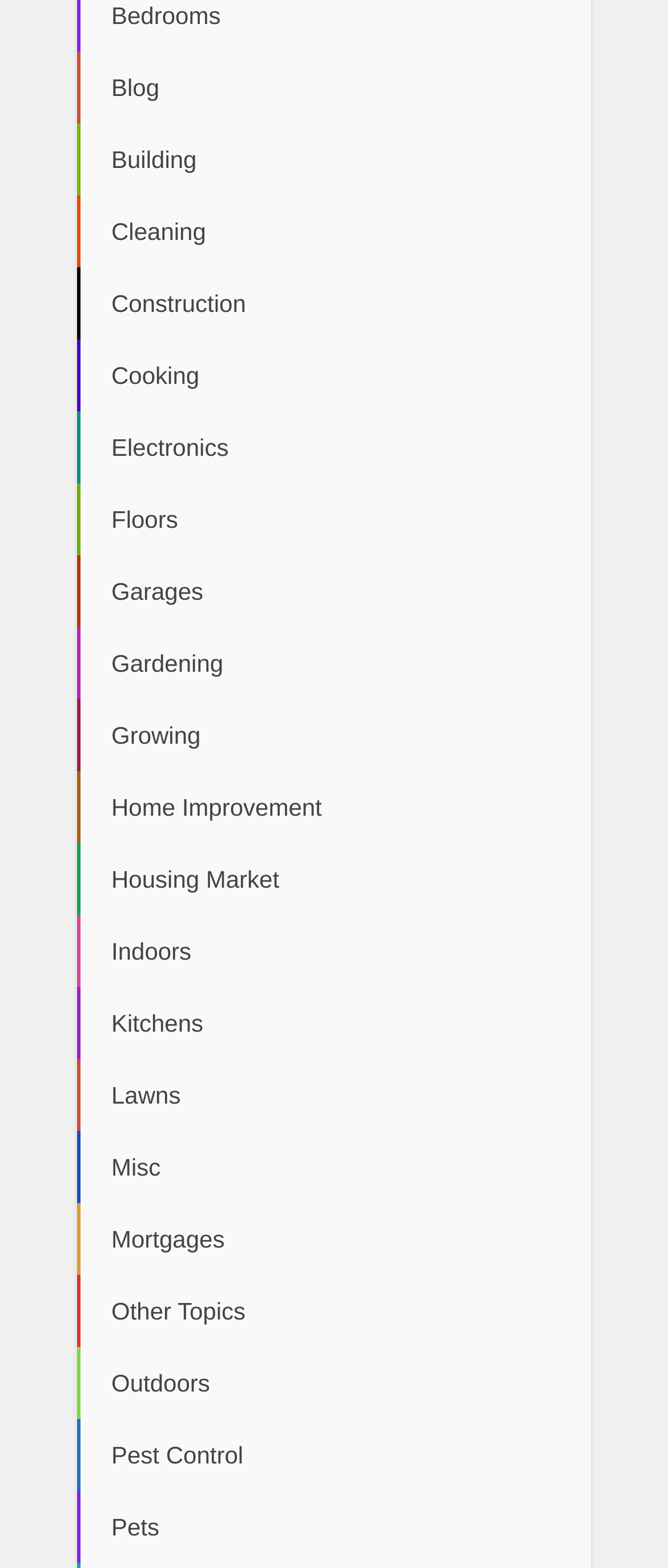Find the bounding box coordinates of the area that needs to be clicked in order to achieve the following instruction: "browse the 'Outdoors' topic". The coordinates should be specified as four float numbers between 0 and 1, i.e., [left, top, right, bottom].

[0.115, 0.859, 0.885, 0.905]